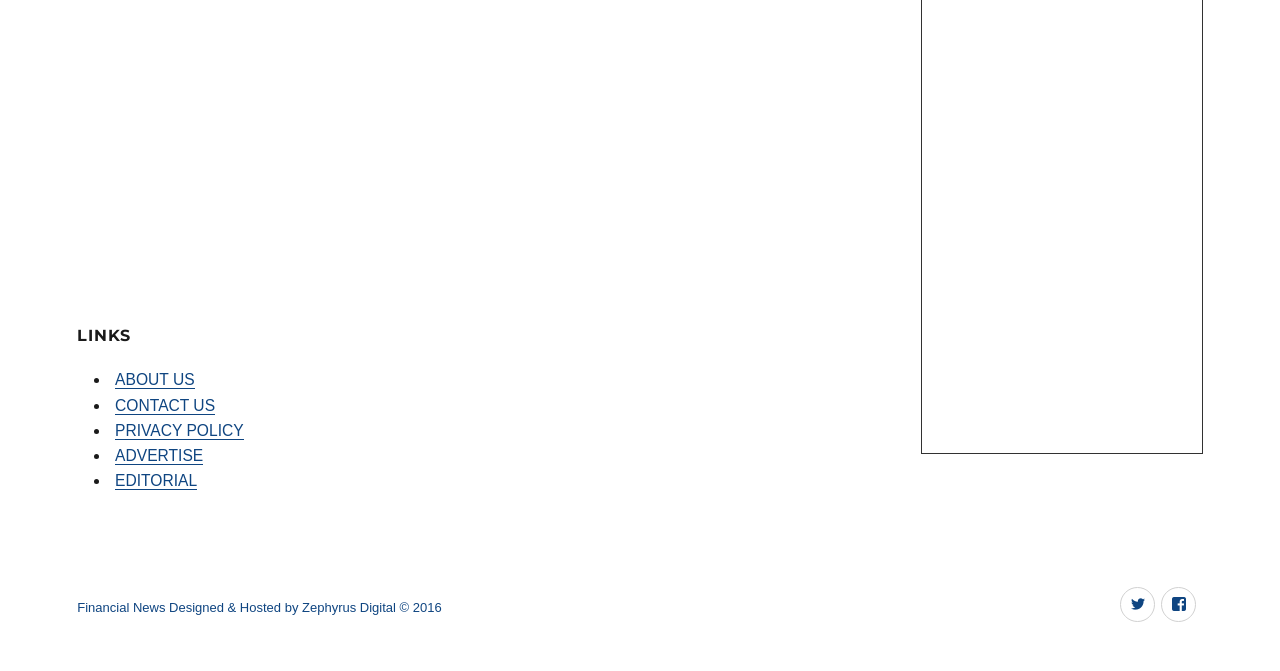Determine the bounding box coordinates for the element that should be clicked to follow this instruction: "view Financial News". The coordinates should be given as four float numbers between 0 and 1, in the format [left, top, right, bottom].

[0.06, 0.895, 0.129, 0.917]